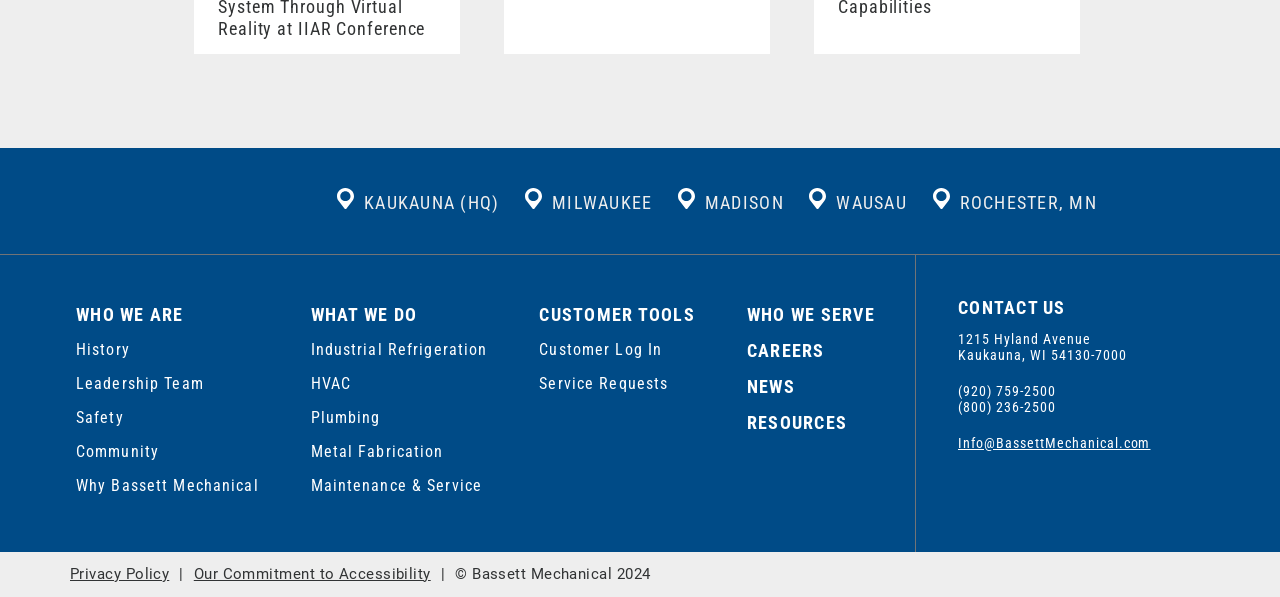Respond to the following question using a concise word or phrase: 
What services does Bassett Mechanical offer?

Industrial Refrigeration, HVAC, etc.